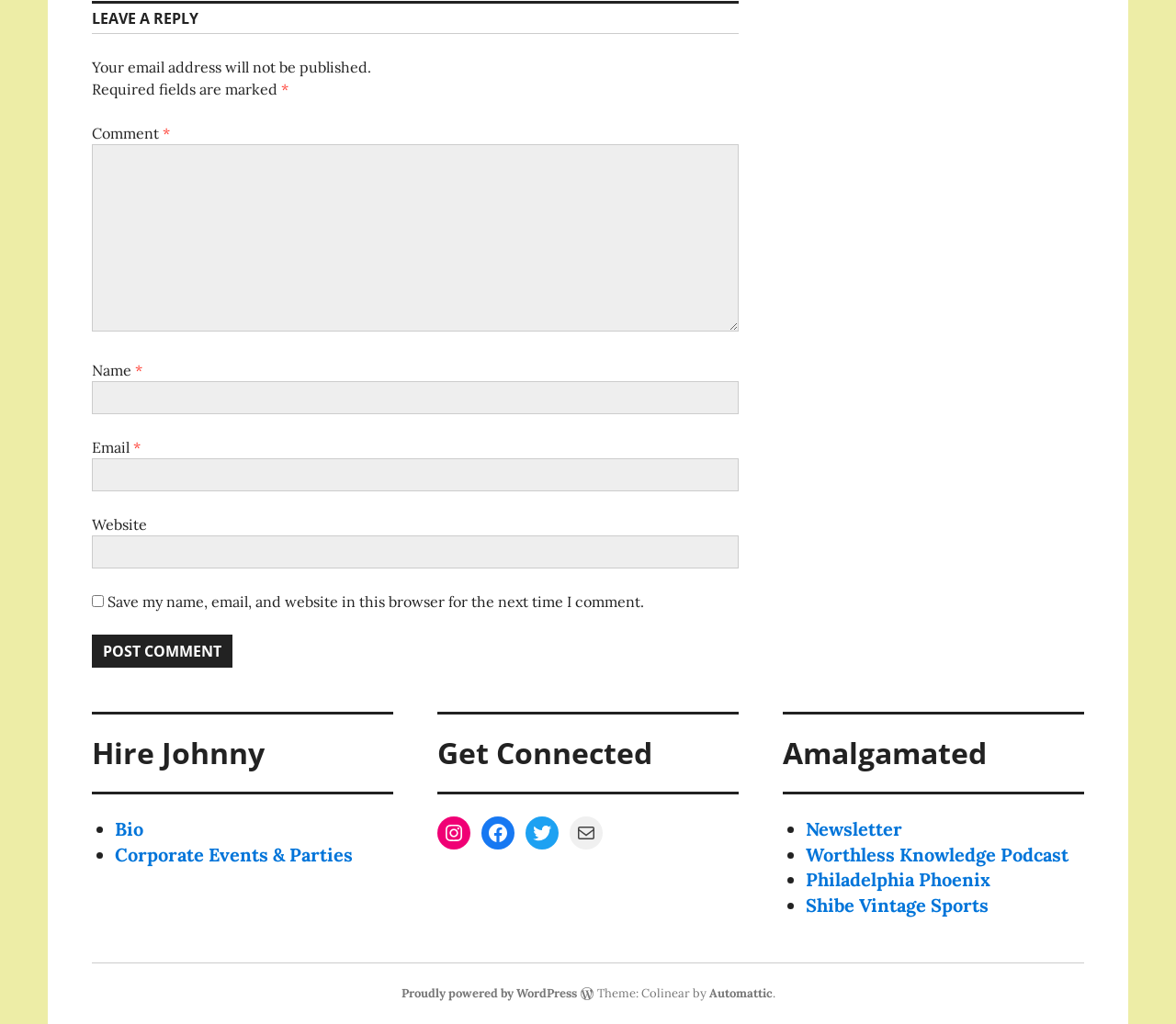Please identify the bounding box coordinates for the region that you need to click to follow this instruction: "Leave a comment".

[0.078, 0.141, 0.628, 0.324]